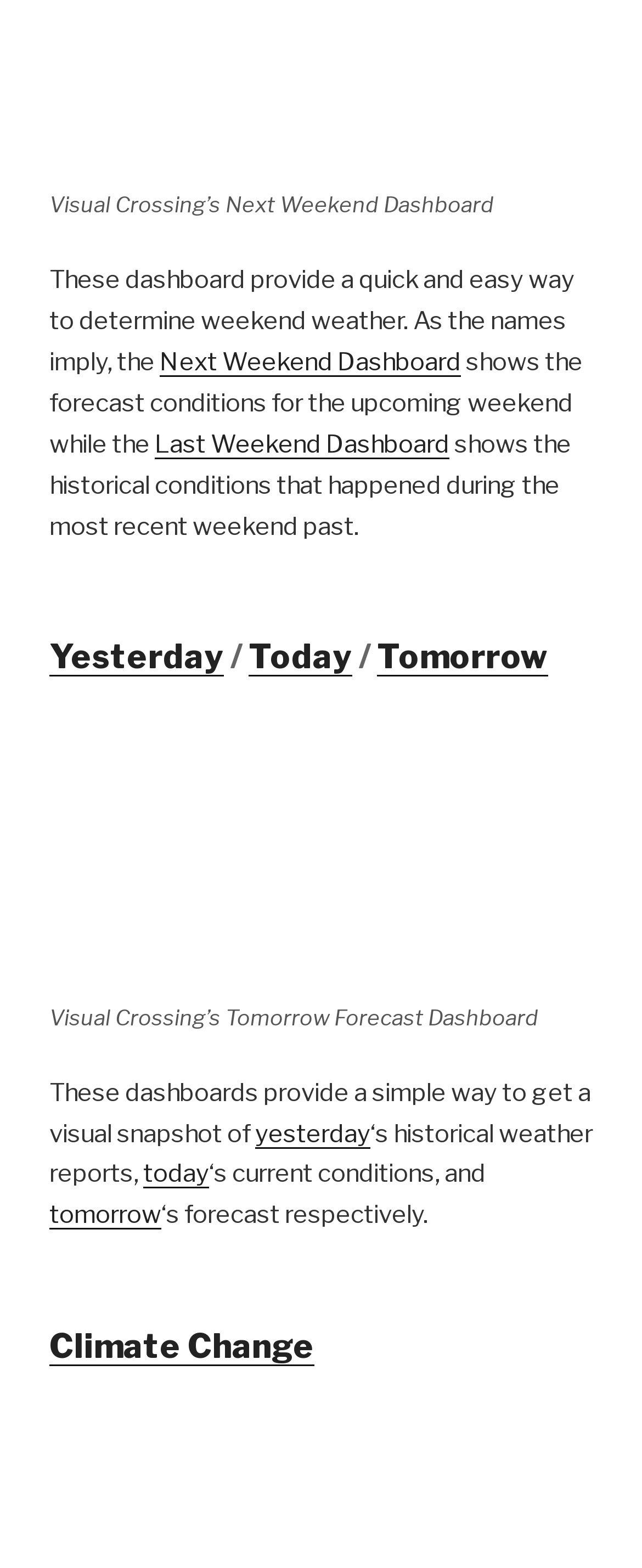Please identify the bounding box coordinates of the element that needs to be clicked to execute the following command: "View the Next Weekend Dashboard". Provide the bounding box using four float numbers between 0 and 1, formatted as [left, top, right, bottom].

[0.249, 0.222, 0.718, 0.241]